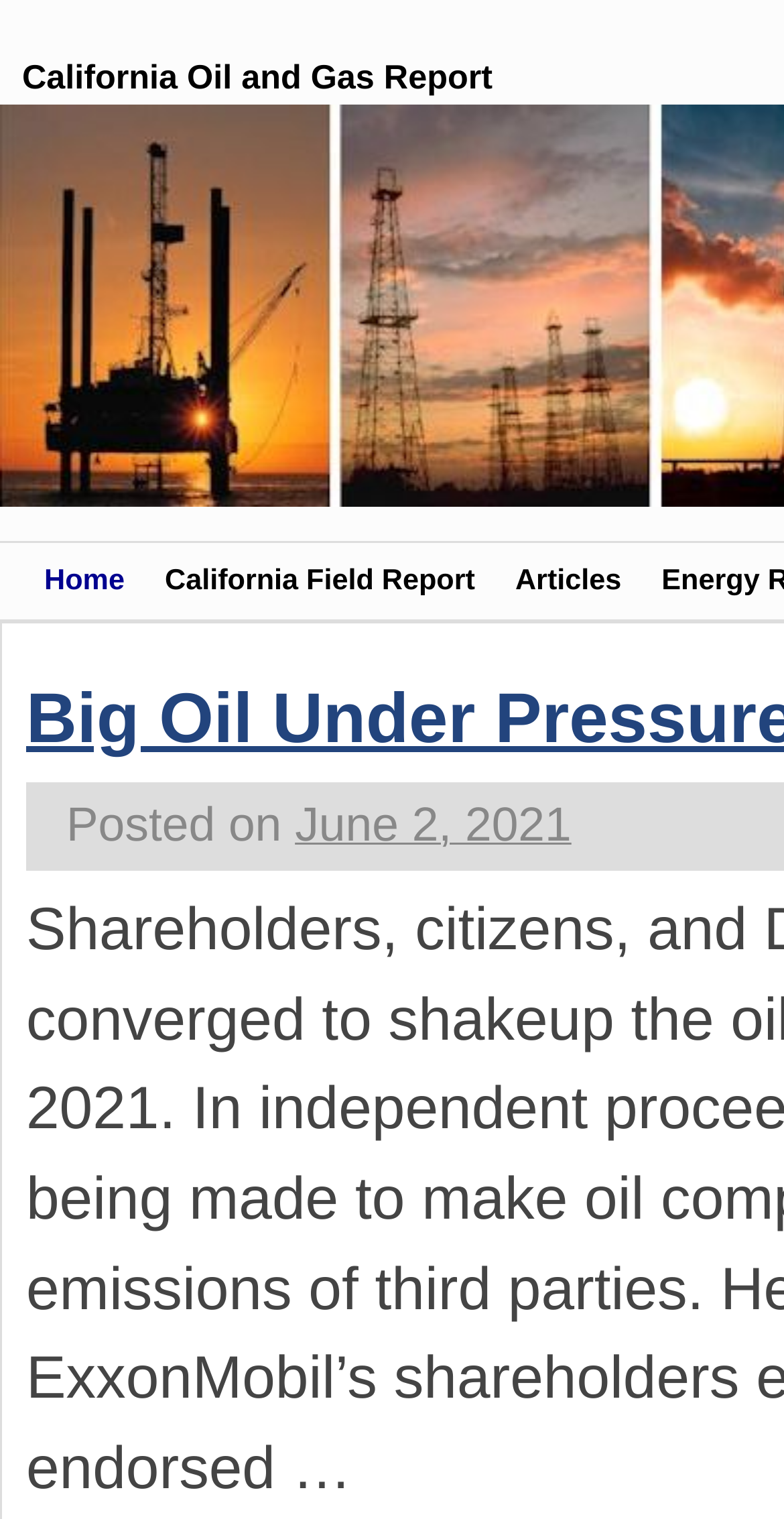Extract the bounding box for the UI element that matches this description: "Skip to secondary content".

[0.0, 0.354, 0.354, 0.378]